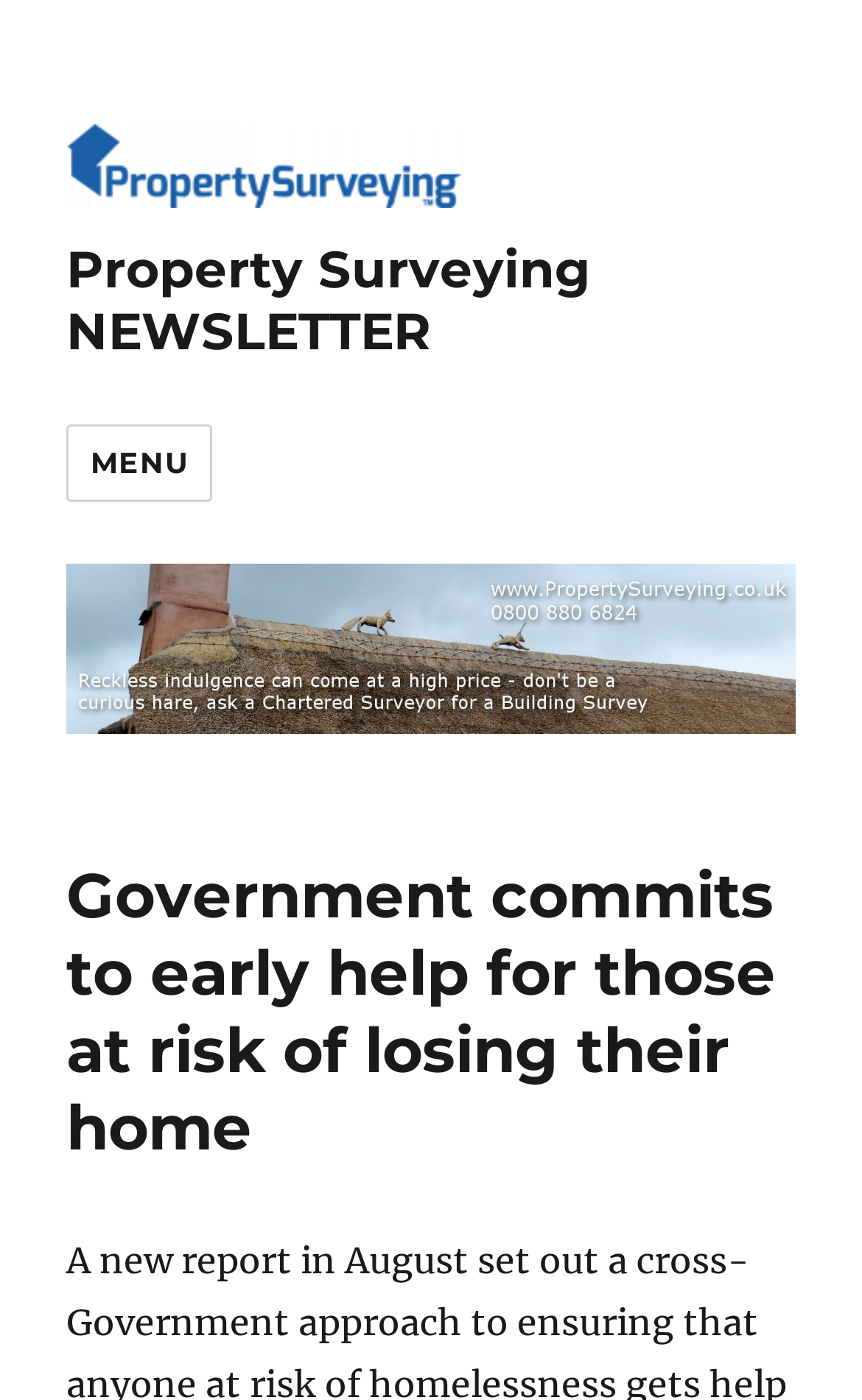What is the name of the newsletter?
Using the image as a reference, answer the question in detail.

I found the answer by looking at the links and images on the webpage, which all have the same text 'Property Surveying NEWSLETTER'. This suggests that it is the name of the newsletter.